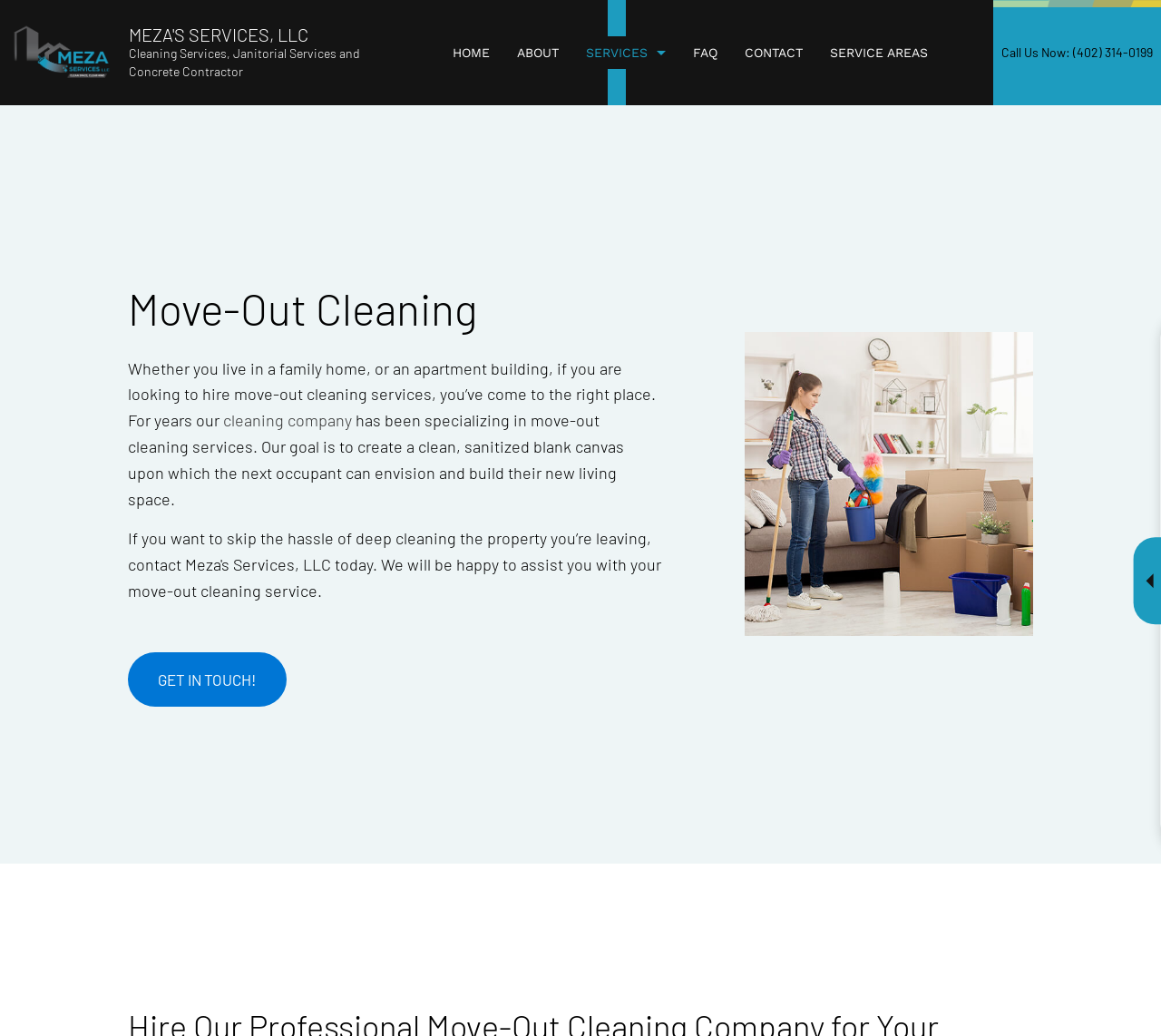Predict the bounding box for the UI component with the following description: "cleaning company".

[0.192, 0.396, 0.303, 0.415]